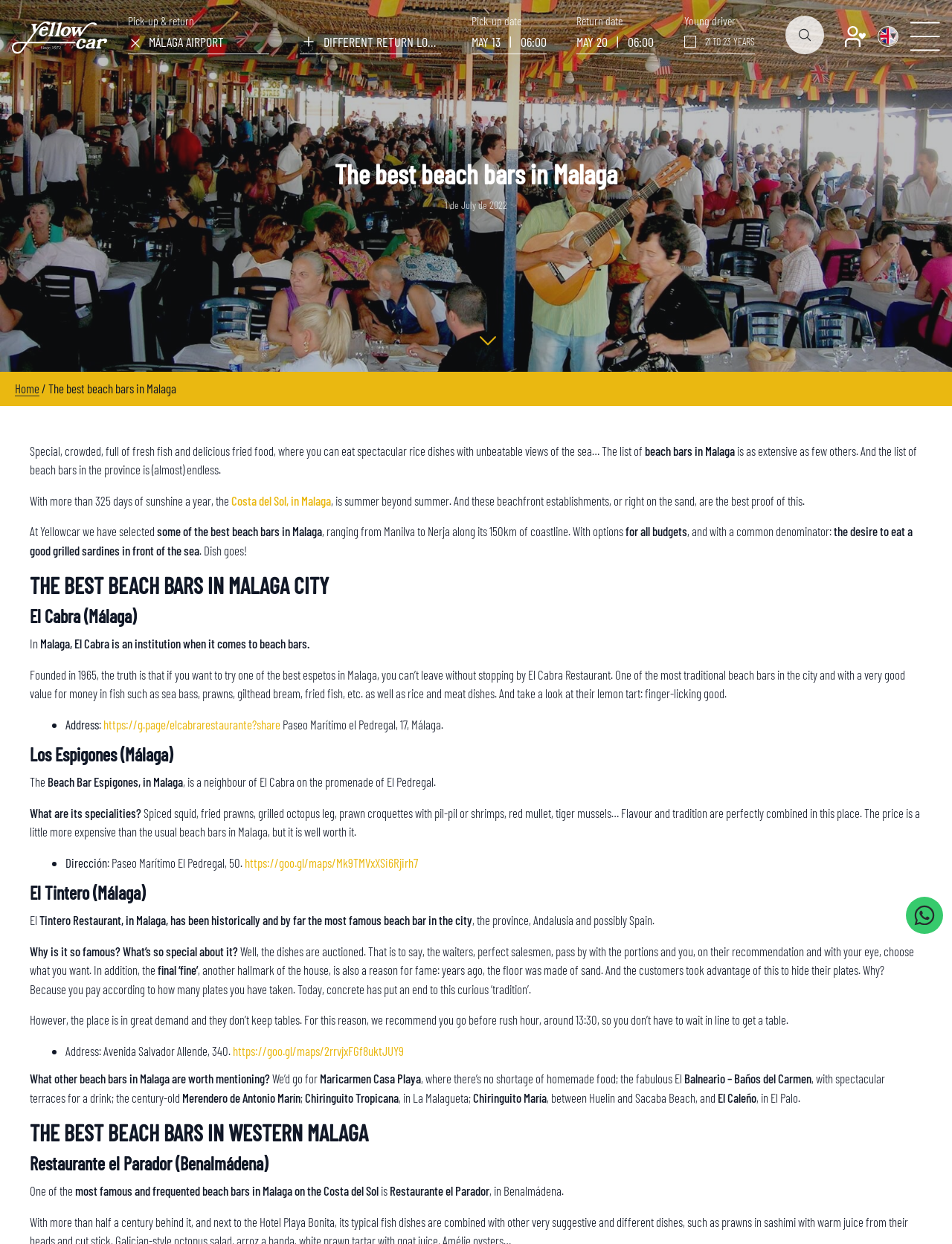What is special about El Tintero beach bar?
Look at the screenshot and give a one-word or phrase answer.

Dishes are auctioned